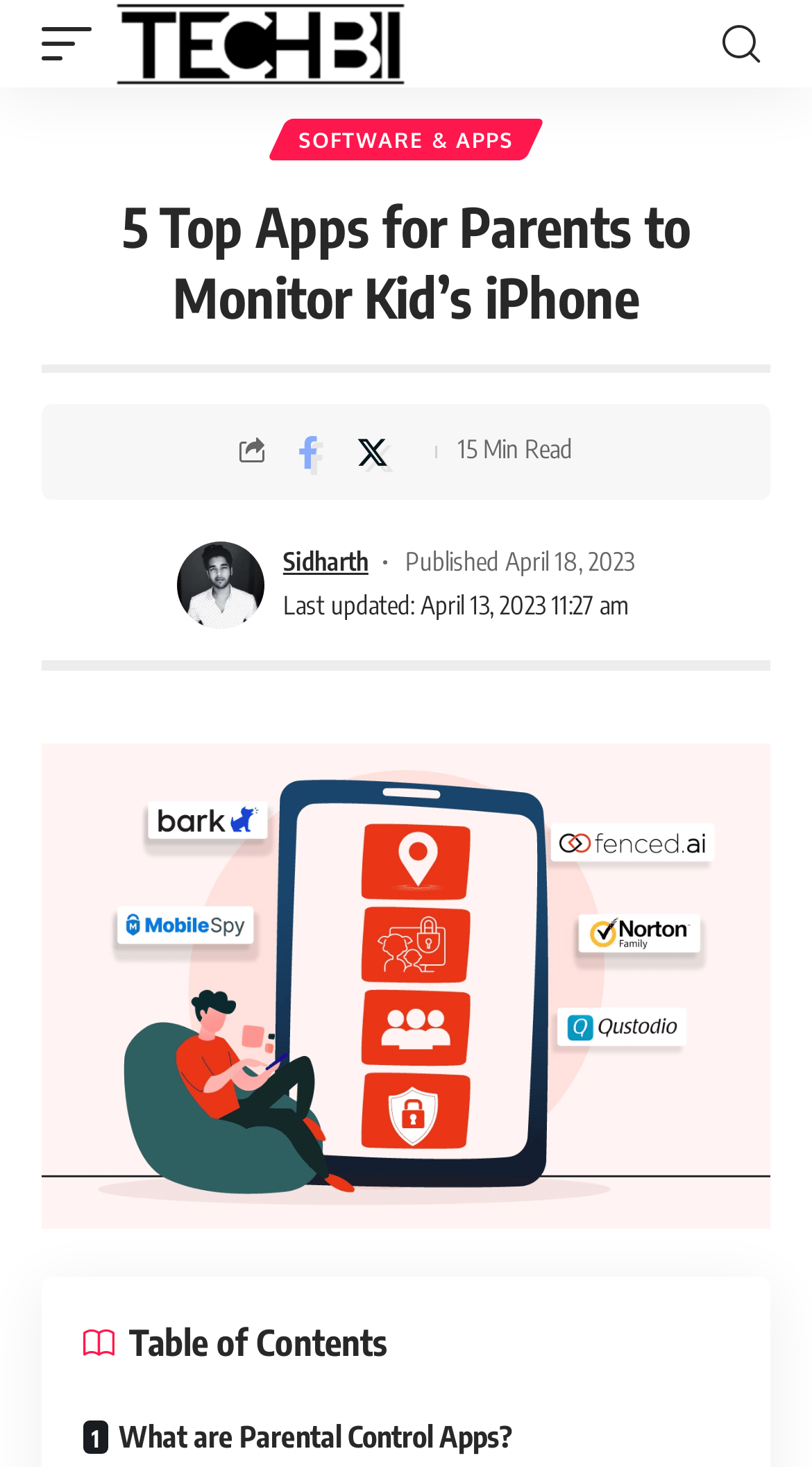Given the element description Sitemap, specify the bounding box coordinates of the corresponding UI element in the format (top-left x, top-left y, bottom-right x, bottom-right y). All values must be between 0 and 1.

None